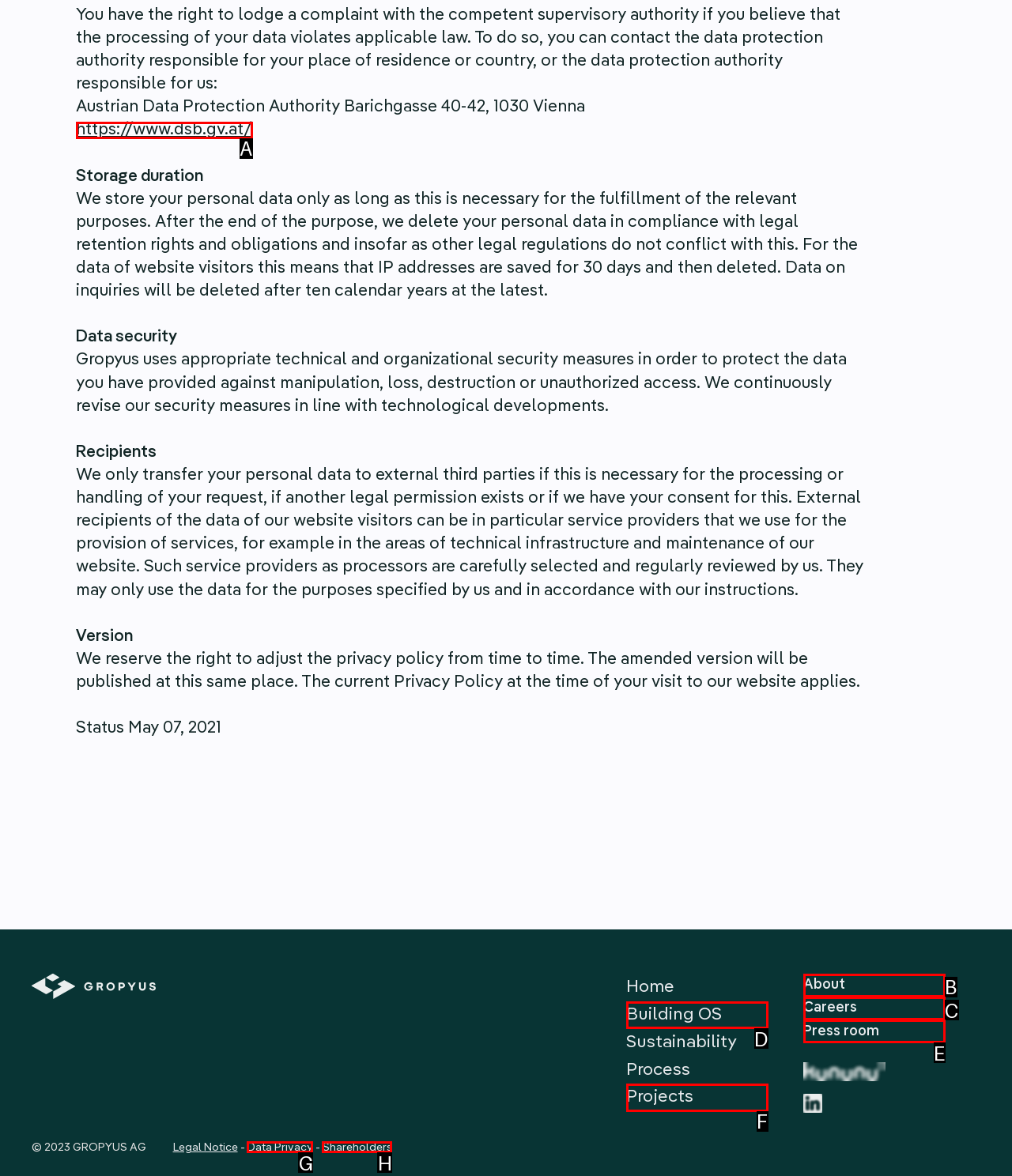Match the following description to a UI element: Shareholders
Provide the letter of the matching option directly.

H